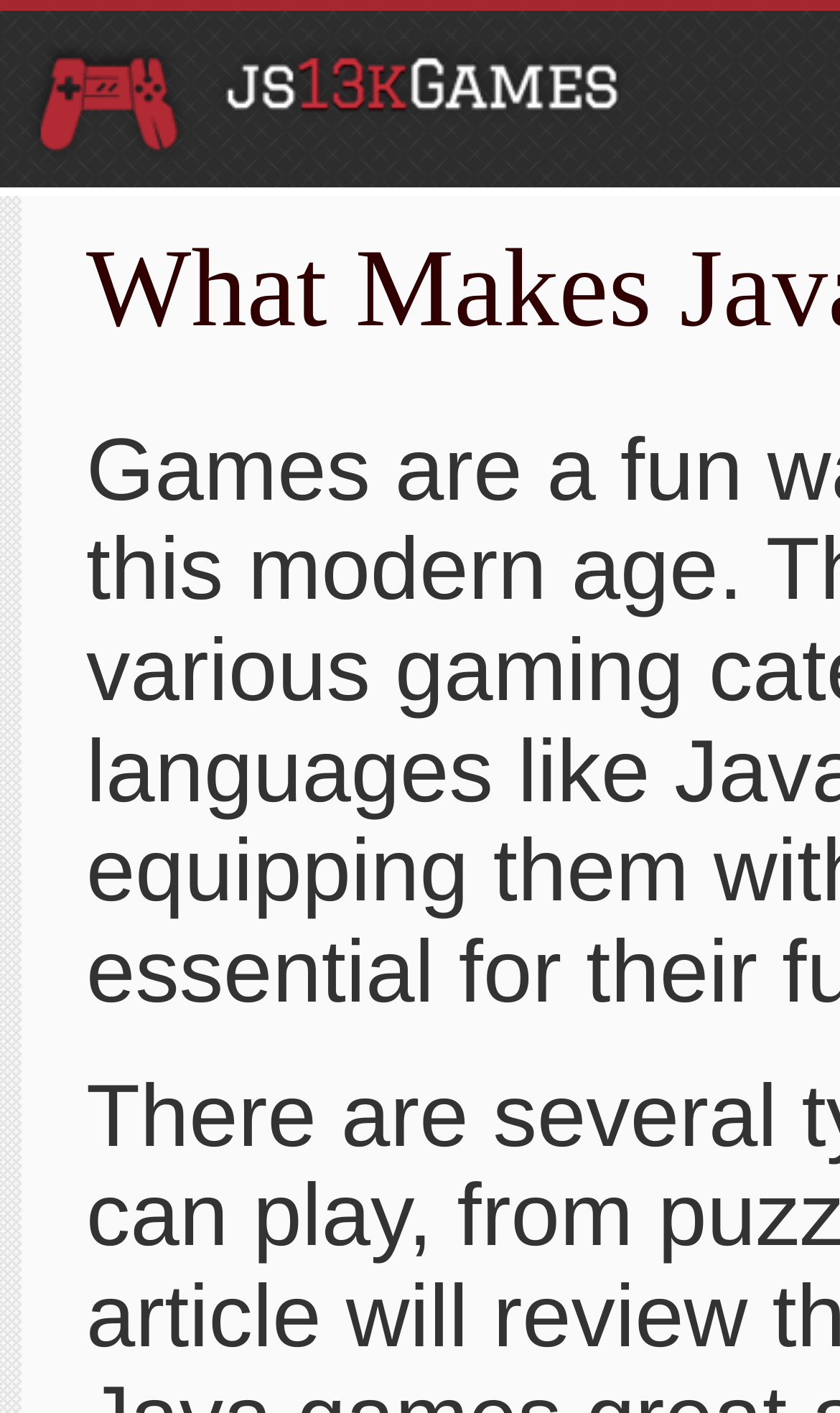Determine the main heading of the webpage and generate its text.

What Makes Java Games so Great?